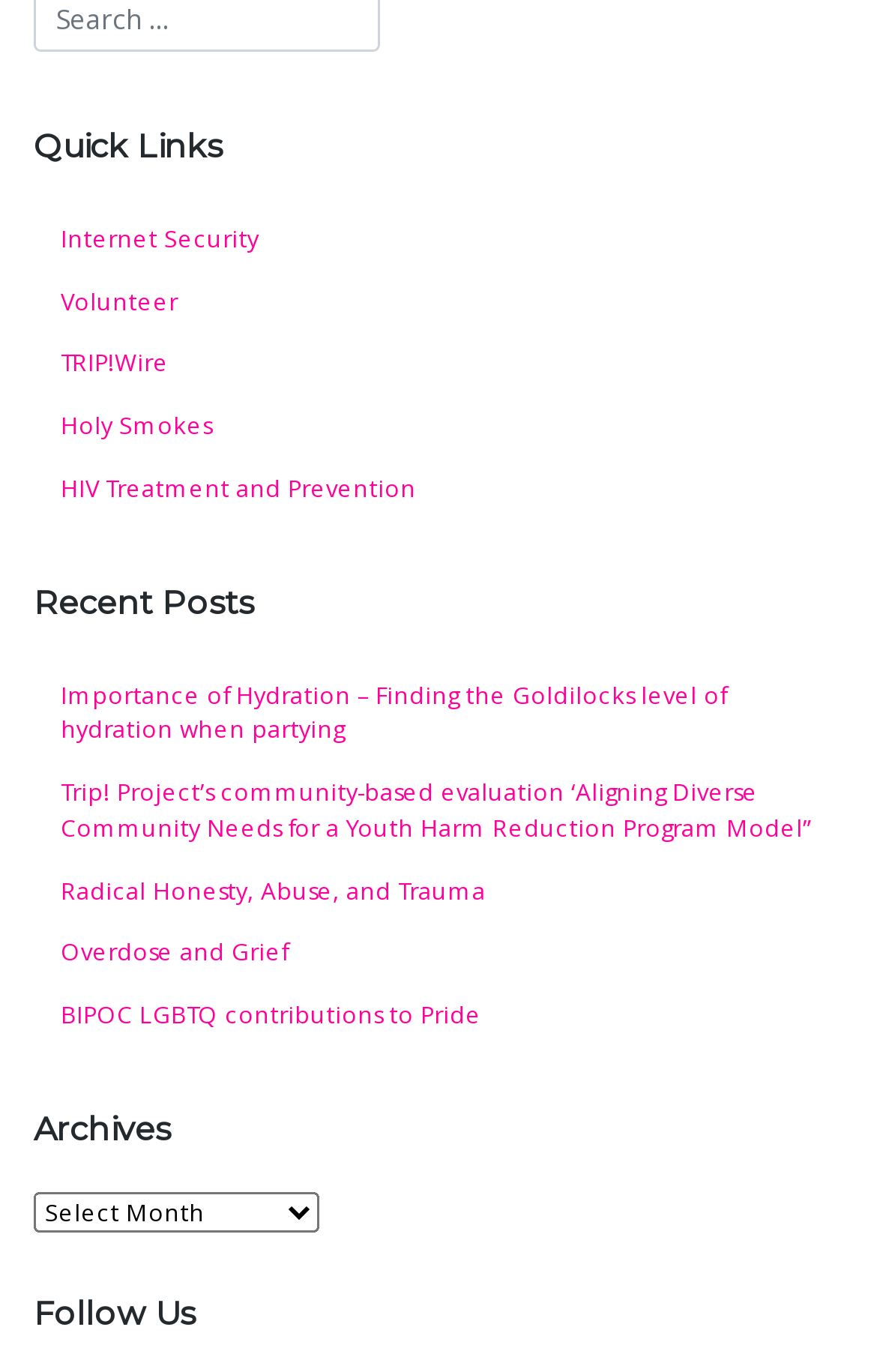Determine the bounding box coordinates for the clickable element required to fulfill the instruction: "View Recent Posts". Provide the coordinates as four float numbers between 0 and 1, i.e., [left, top, right, bottom].

[0.038, 0.419, 0.962, 0.46]